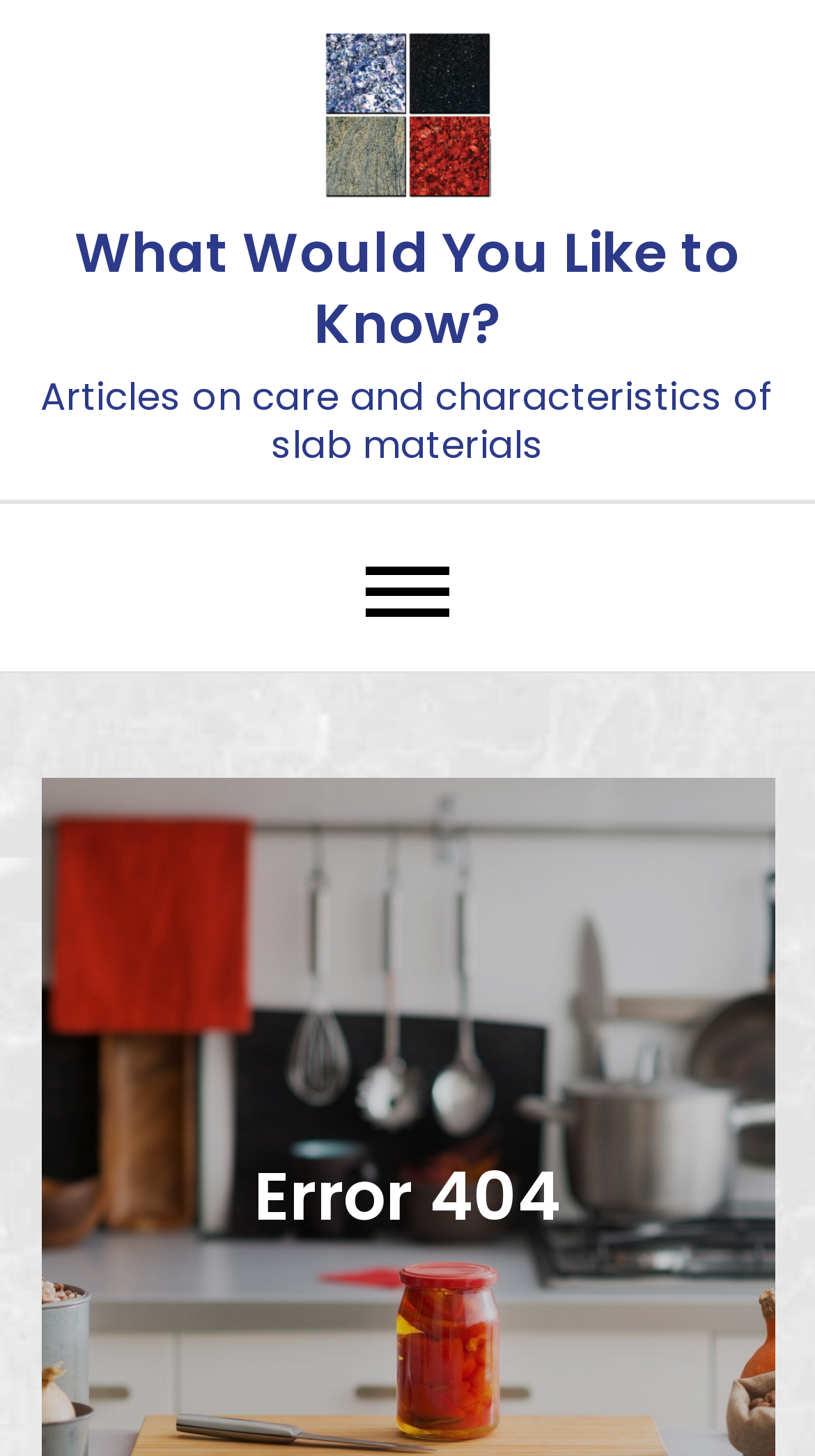Please analyze the image and give a detailed answer to the question:
How many links are on this page?

I counted the number of link elements on the page and found two links with the text 'What Would You Like to Know?'.